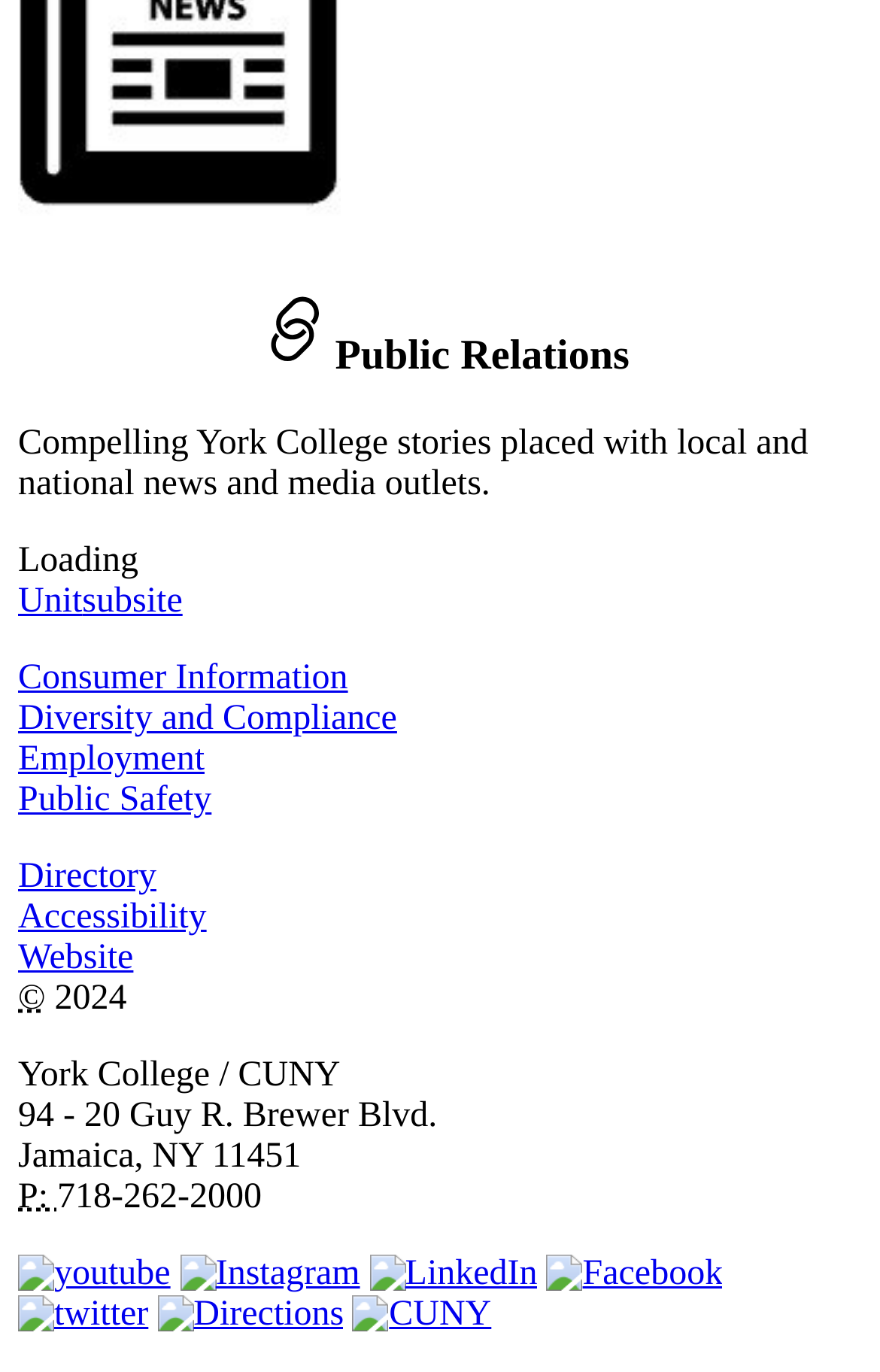Answer the following query concisely with a single word or phrase:
What is the copyright year of the website?

2024